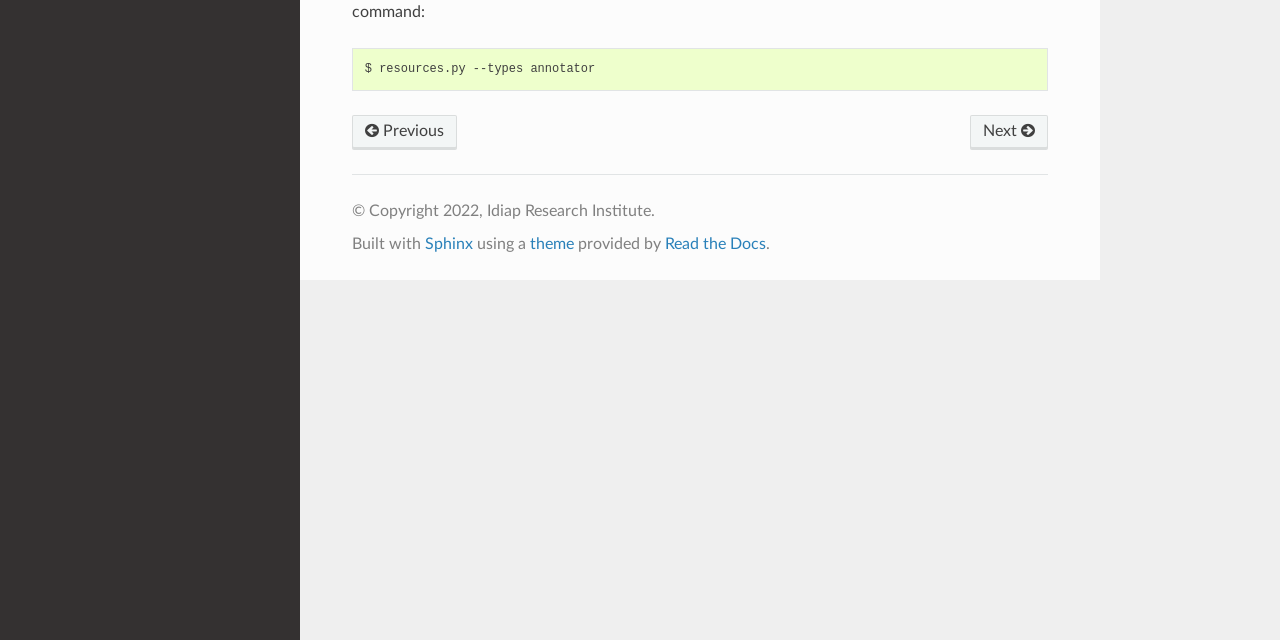Using the format (top-left x, top-left y, bottom-right x, bottom-right y), provide the bounding box coordinates for the described UI element. All values should be floating point numbers between 0 and 1: Sphinx

[0.332, 0.369, 0.369, 0.394]